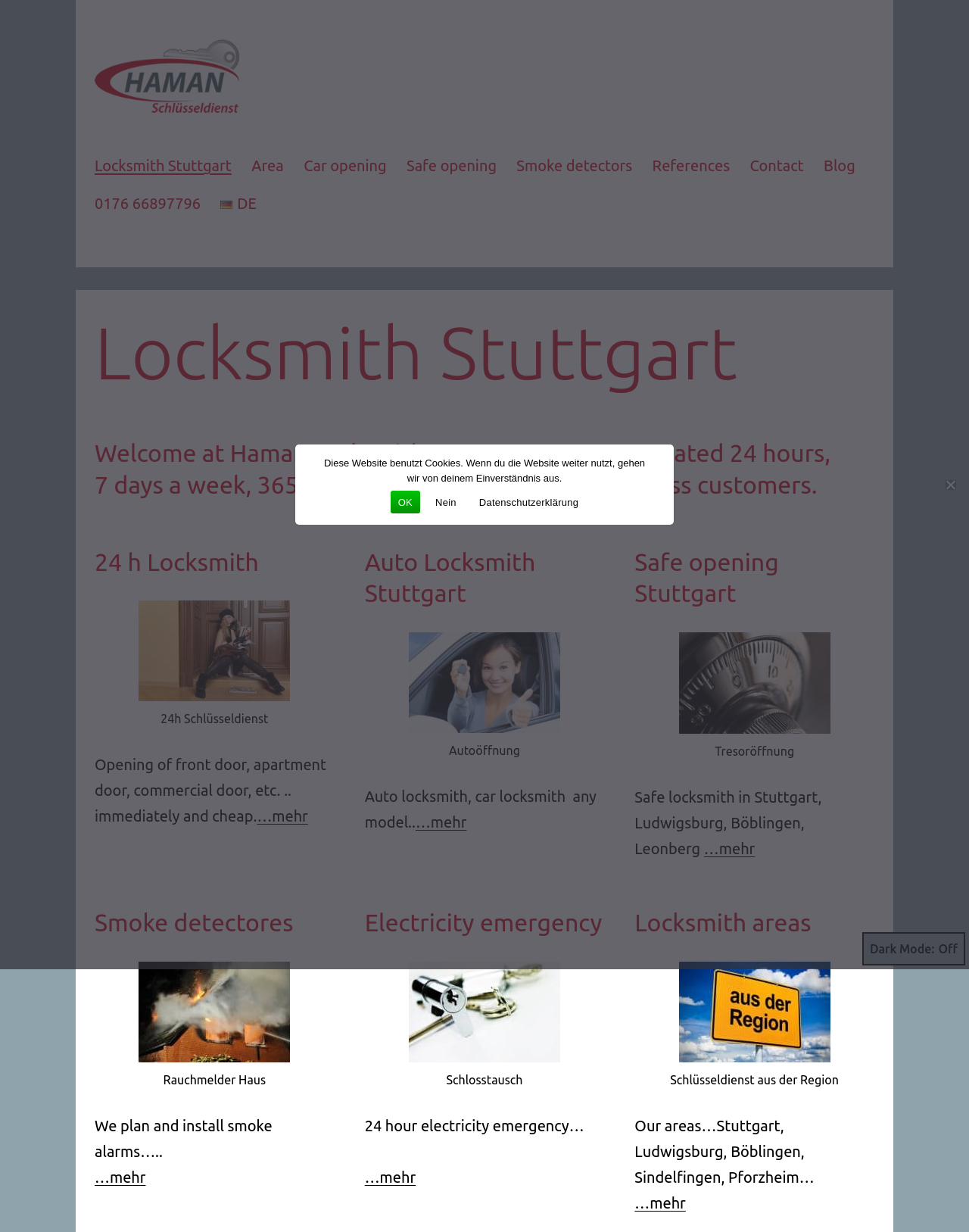Provide the bounding box coordinates of the HTML element described by the text: "Blog".

[0.84, 0.119, 0.893, 0.15]